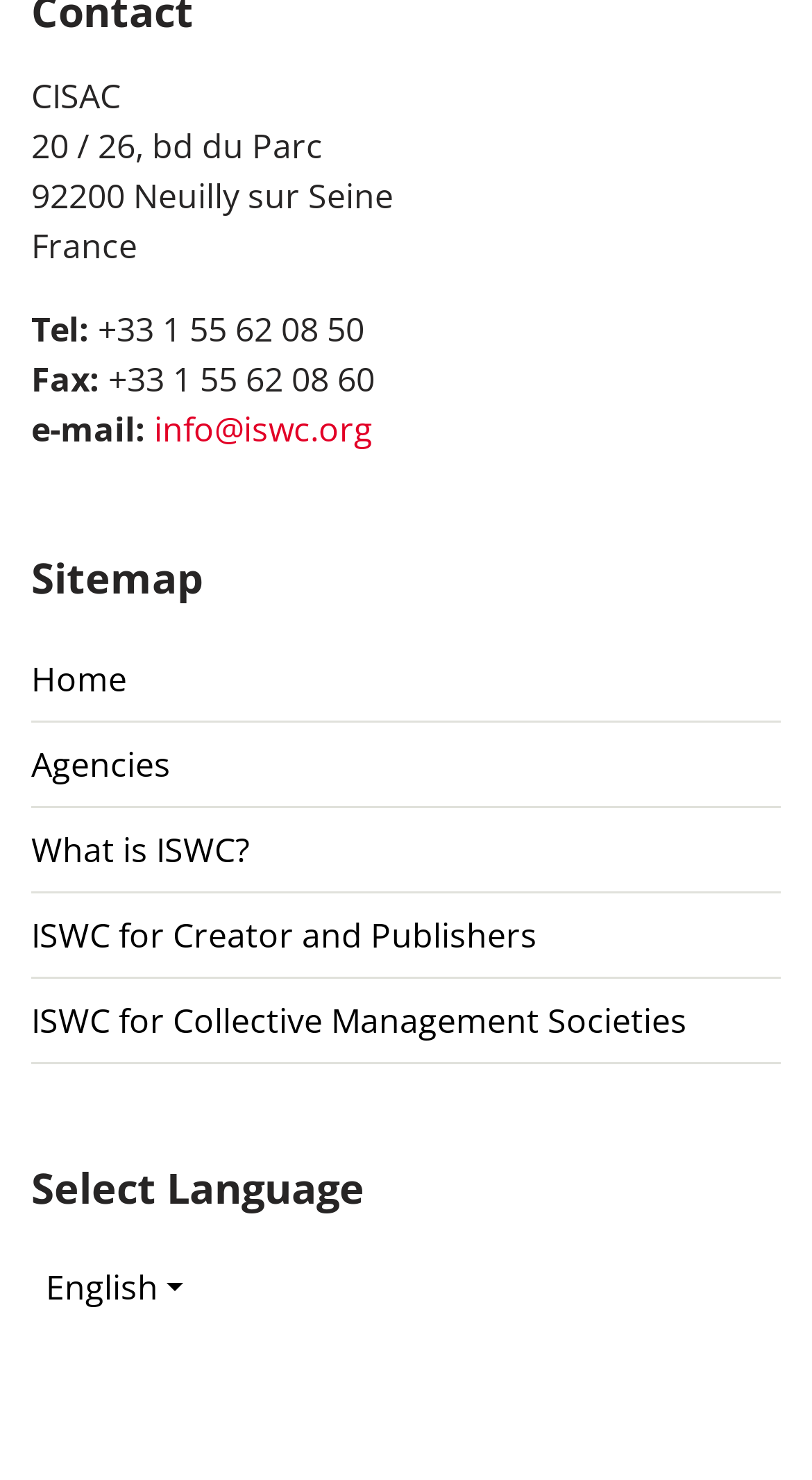Please answer the following question as detailed as possible based on the image: 
What is the section that provides information about the organization's purpose?

I found the section that provides information about the organization's purpose by looking at the link elements that provide information about the organization, and 'What is ISWC?' seems to be the most relevant one.